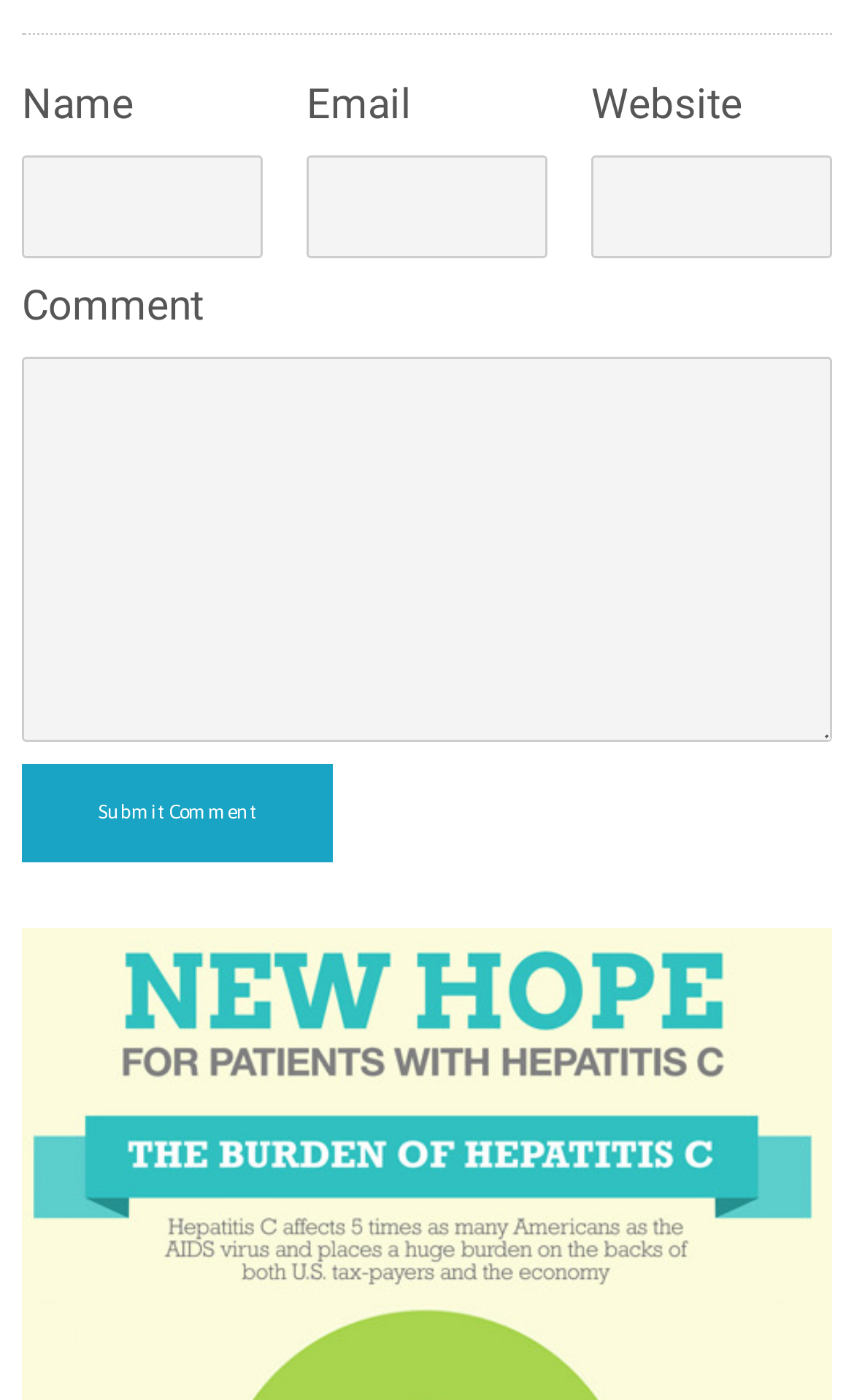Respond with a single word or phrase for the following question: 
What is the purpose of the button?

Submit Comment